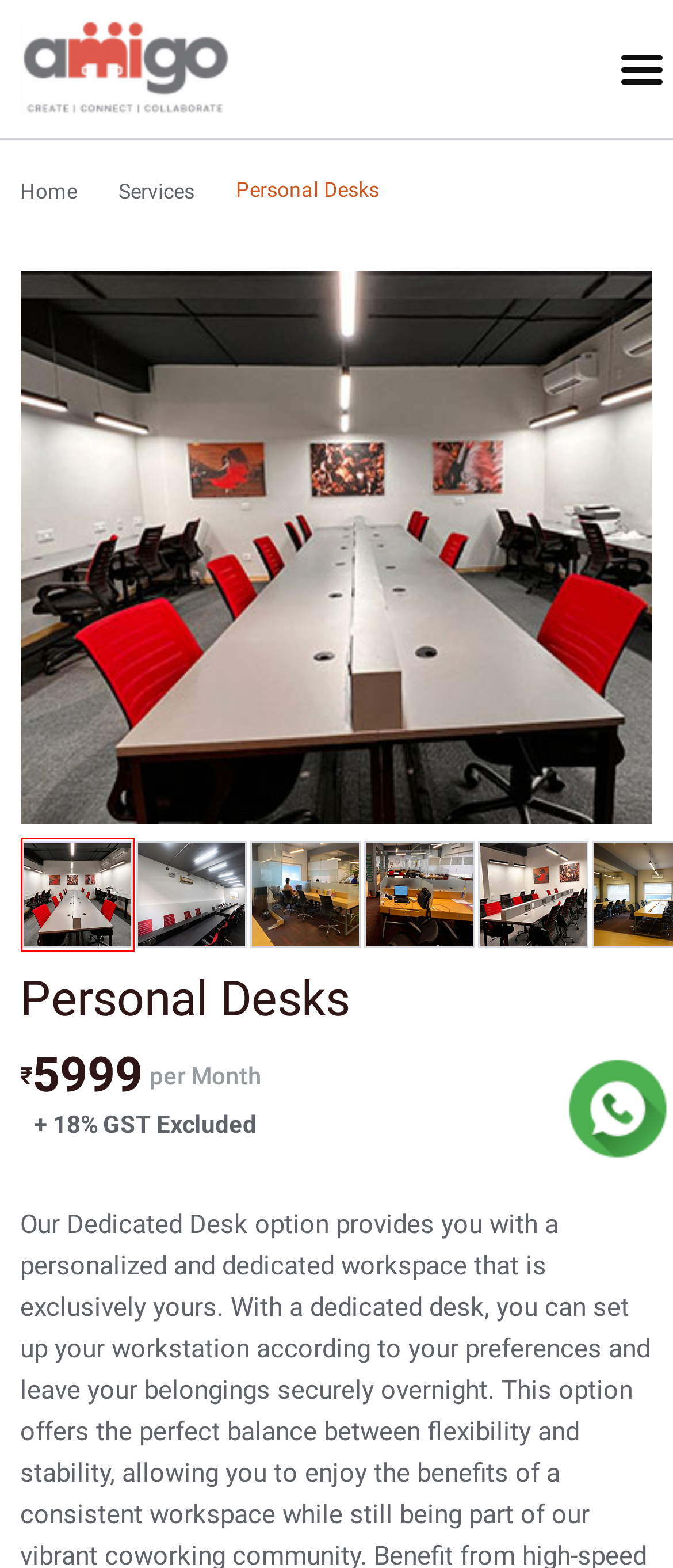Using the description: "alt="WhatsApp"", identify the bounding box of the corresponding UI element in the screenshot.

[0.841, 0.674, 0.995, 0.743]